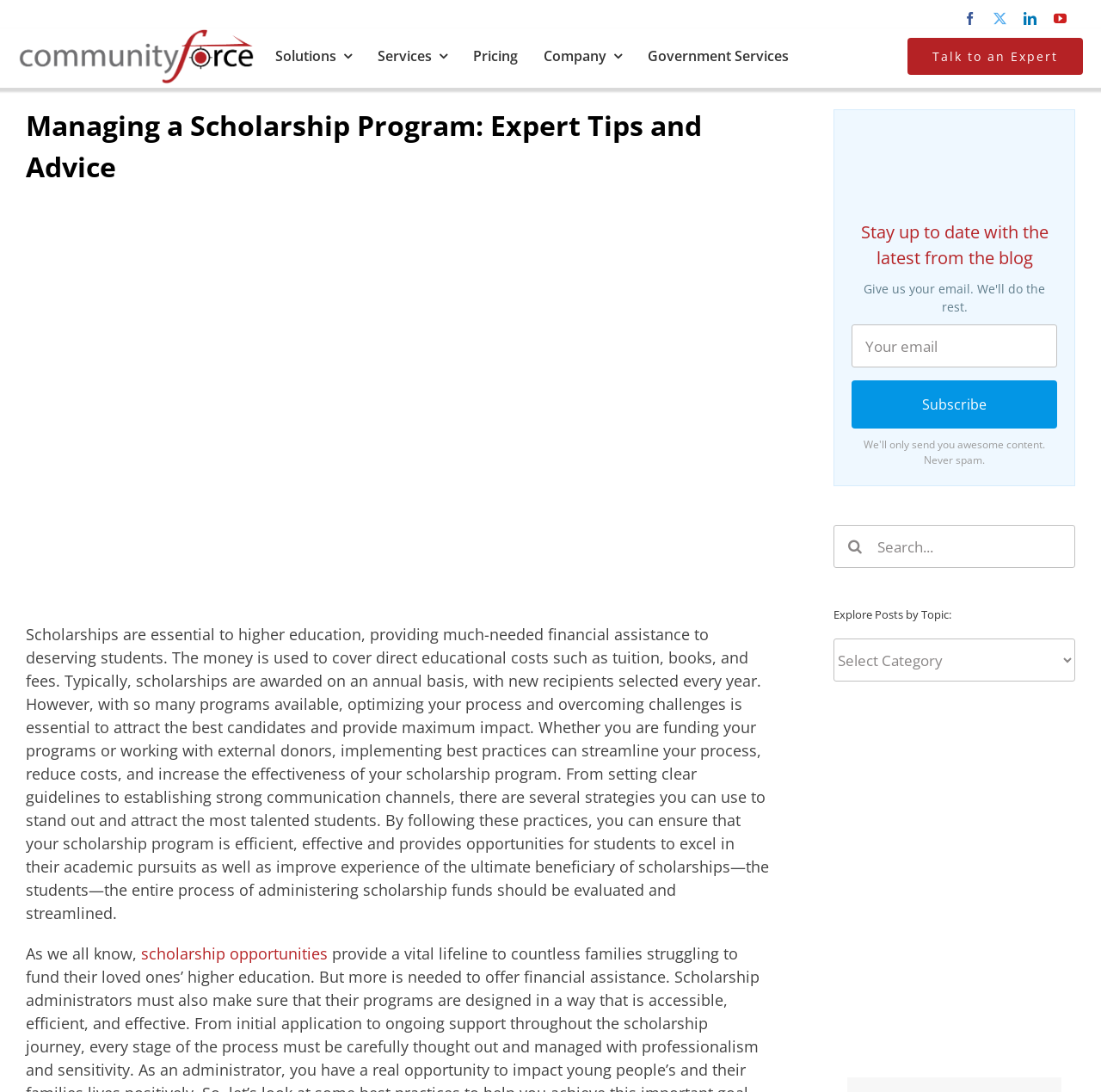What is the topic of the current article?
Provide a comprehensive and detailed answer to the question.

The webpage has an article titled 'Managing a Scholarship Program: Expert Tips and Advice', which provides guidance on optimizing the process of administering scholarship funds.